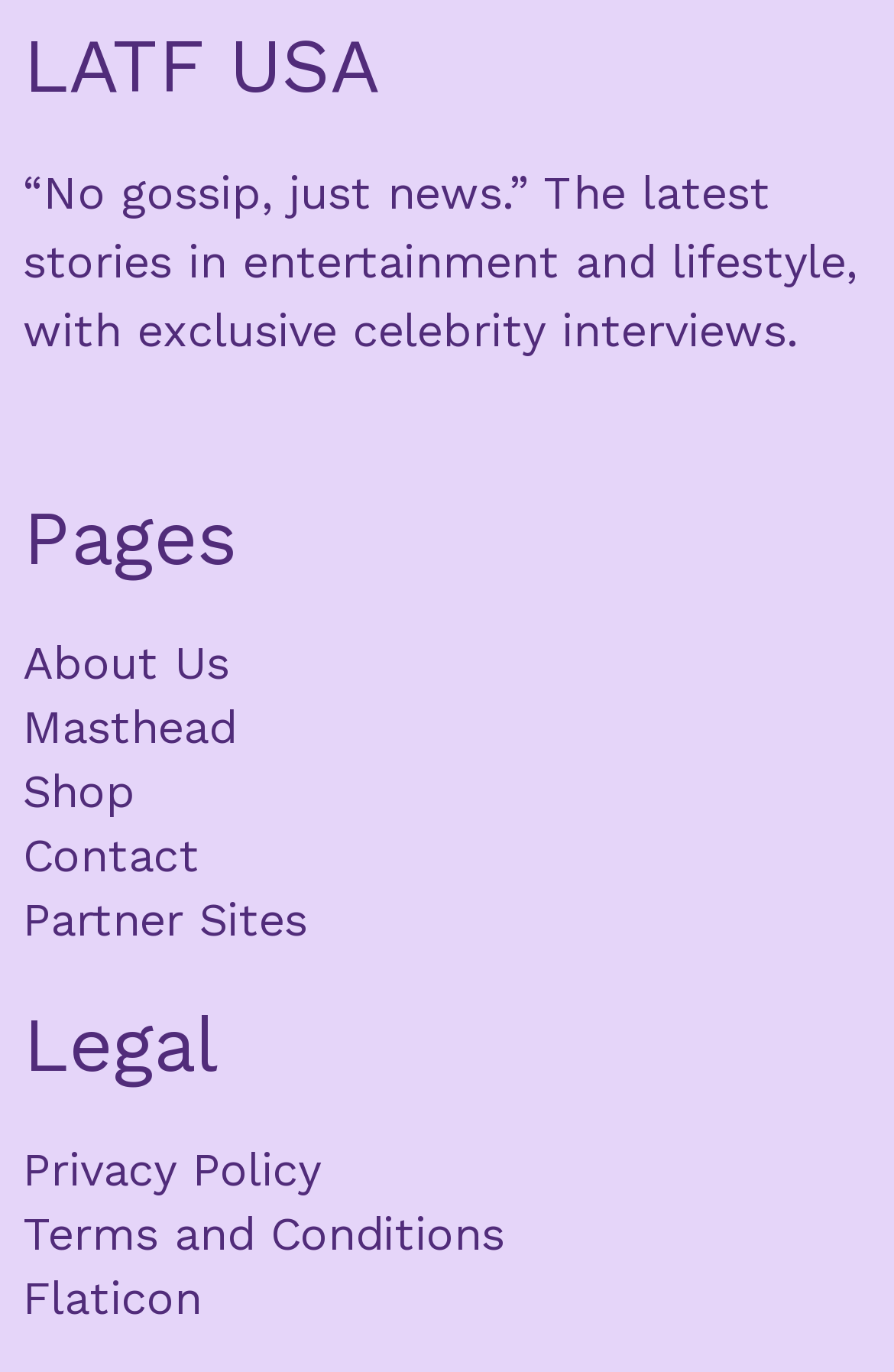Please identify the bounding box coordinates of the clickable region that I should interact with to perform the following instruction: "check the Privacy Policy". The coordinates should be expressed as four float numbers between 0 and 1, i.e., [left, top, right, bottom].

[0.026, 0.83, 0.564, 0.876]